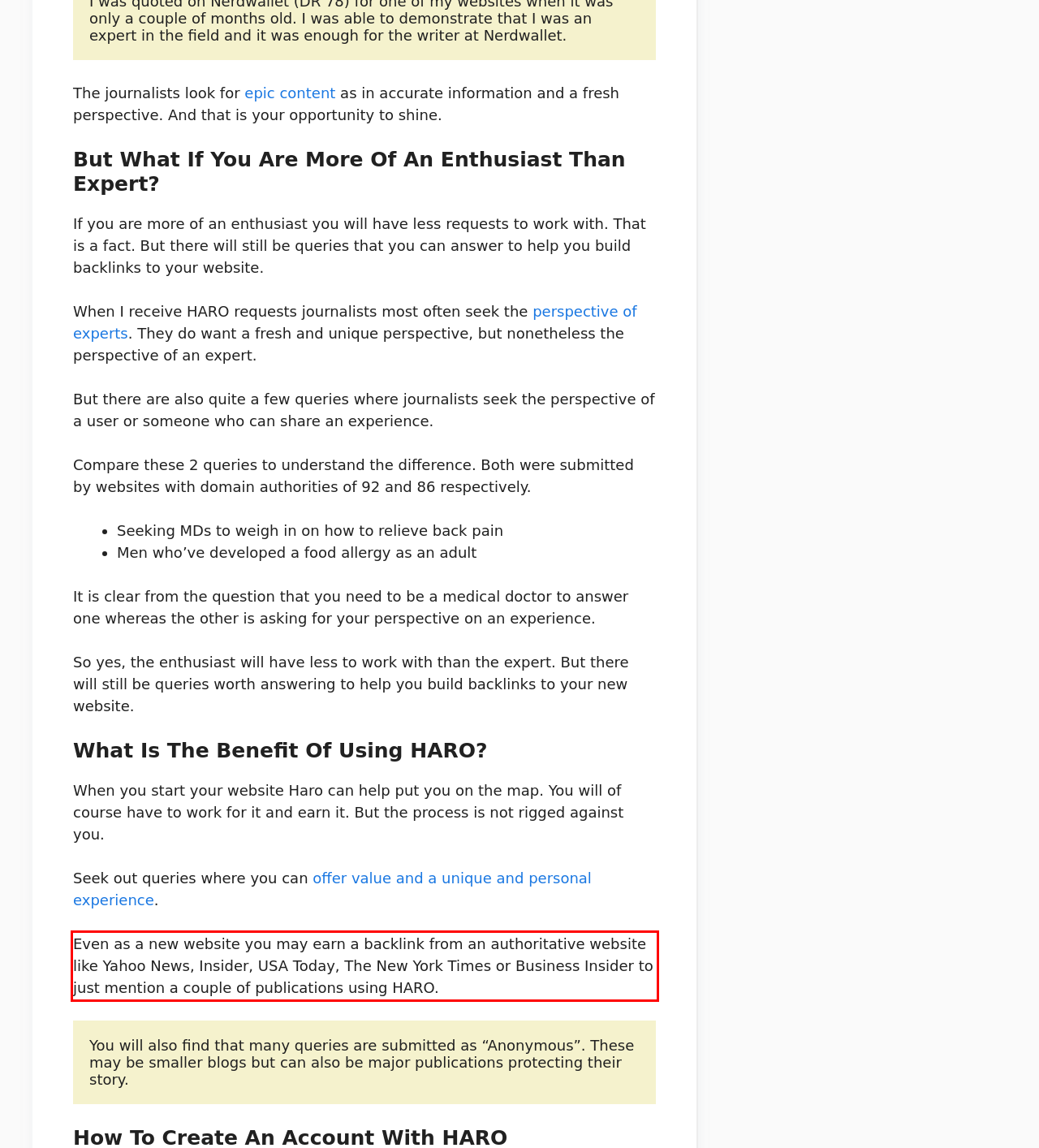Given a screenshot of a webpage, identify the red bounding box and perform OCR to recognize the text within that box.

Even as a new website you may earn a backlink from an authoritative website like Yahoo News, Insider, USA Today, The New York Times or Business Insider to just mention a couple of publications using HARO.